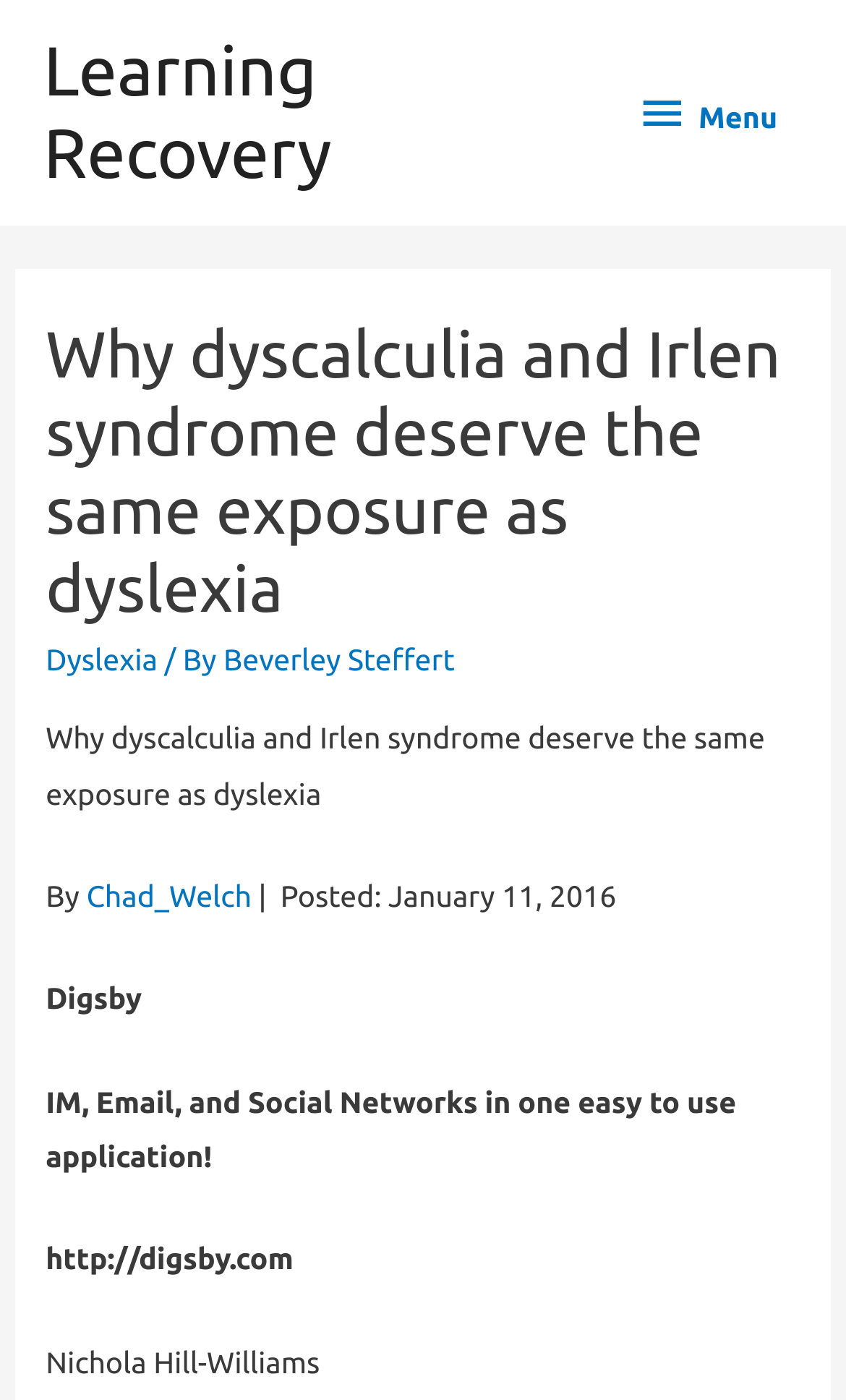Extract the text of the main heading from the webpage.

Why dyscalculia and Irlen syndrome deserve the same exposure as dyslexia